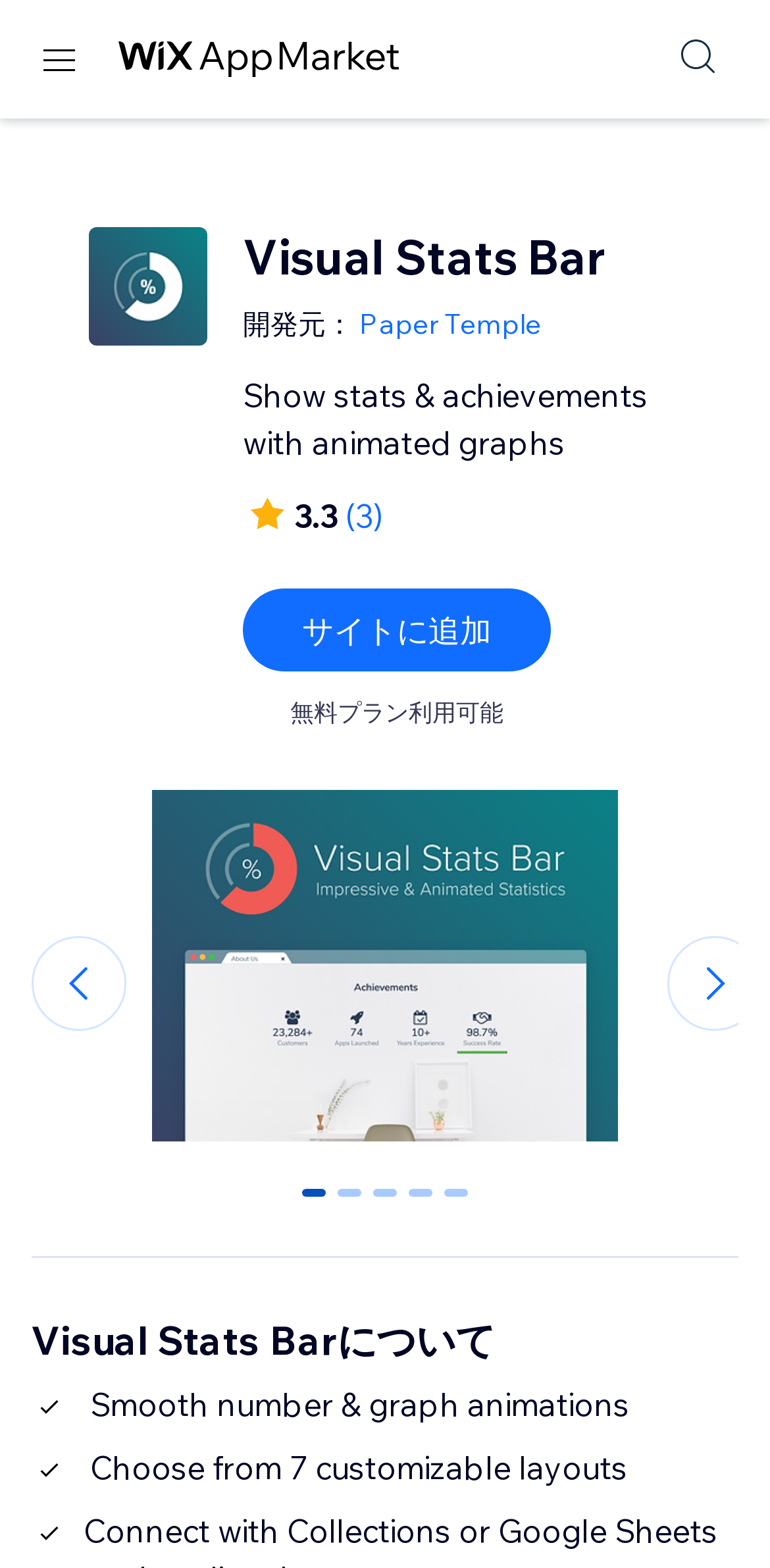Extract the main headline from the webpage and generate its text.

Visual Stats Bar